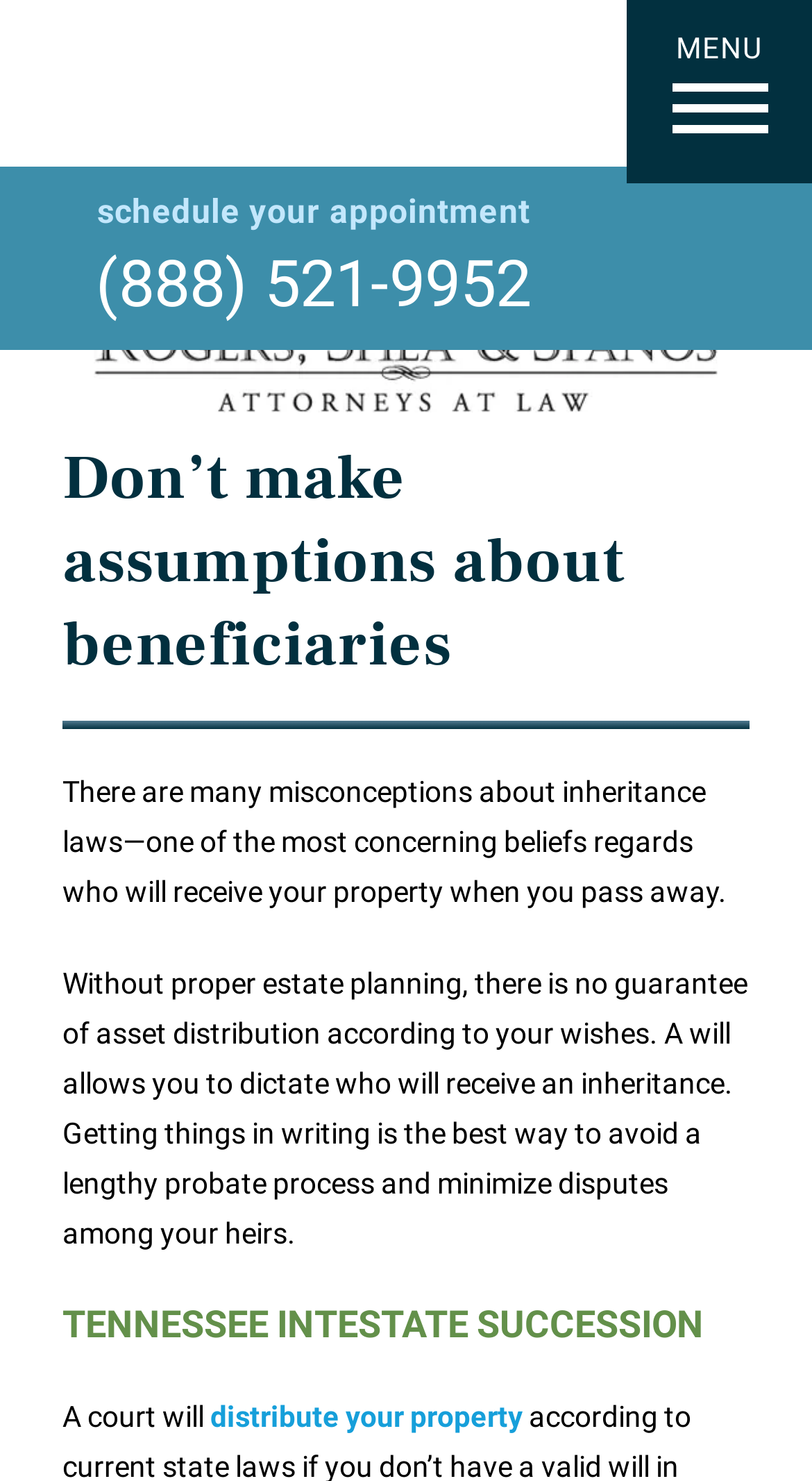What happens if you don't have proper estate planning?
Please answer using one word or phrase, based on the screenshot.

No guarantee of asset distribution